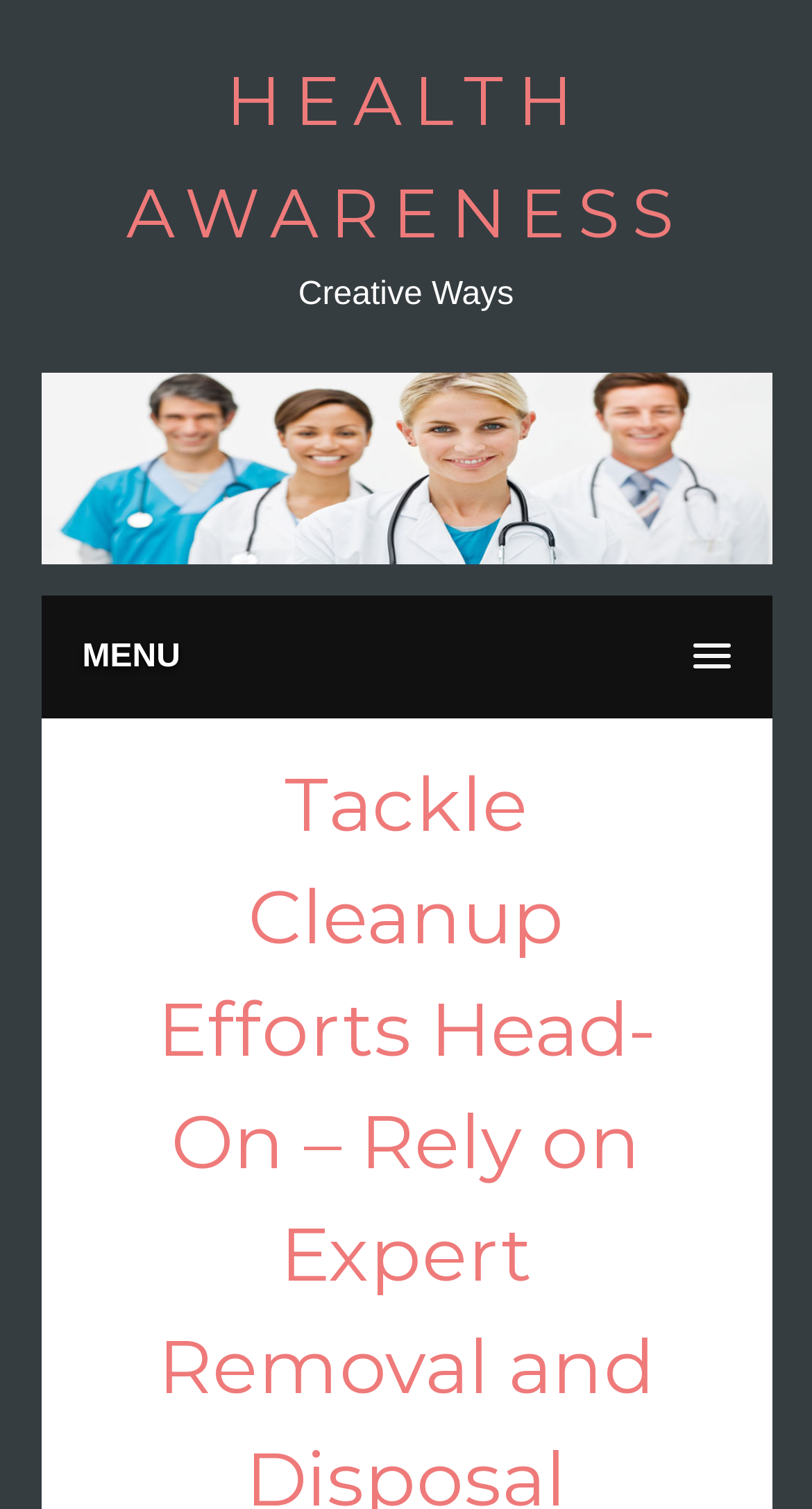Bounding box coordinates are to be given in the format (top-left x, top-left y, bottom-right x, bottom-right y). All values must be floating point numbers between 0 and 1. Provide the bounding box coordinate for the UI element described as: MENU

[0.05, 0.394, 0.95, 0.476]